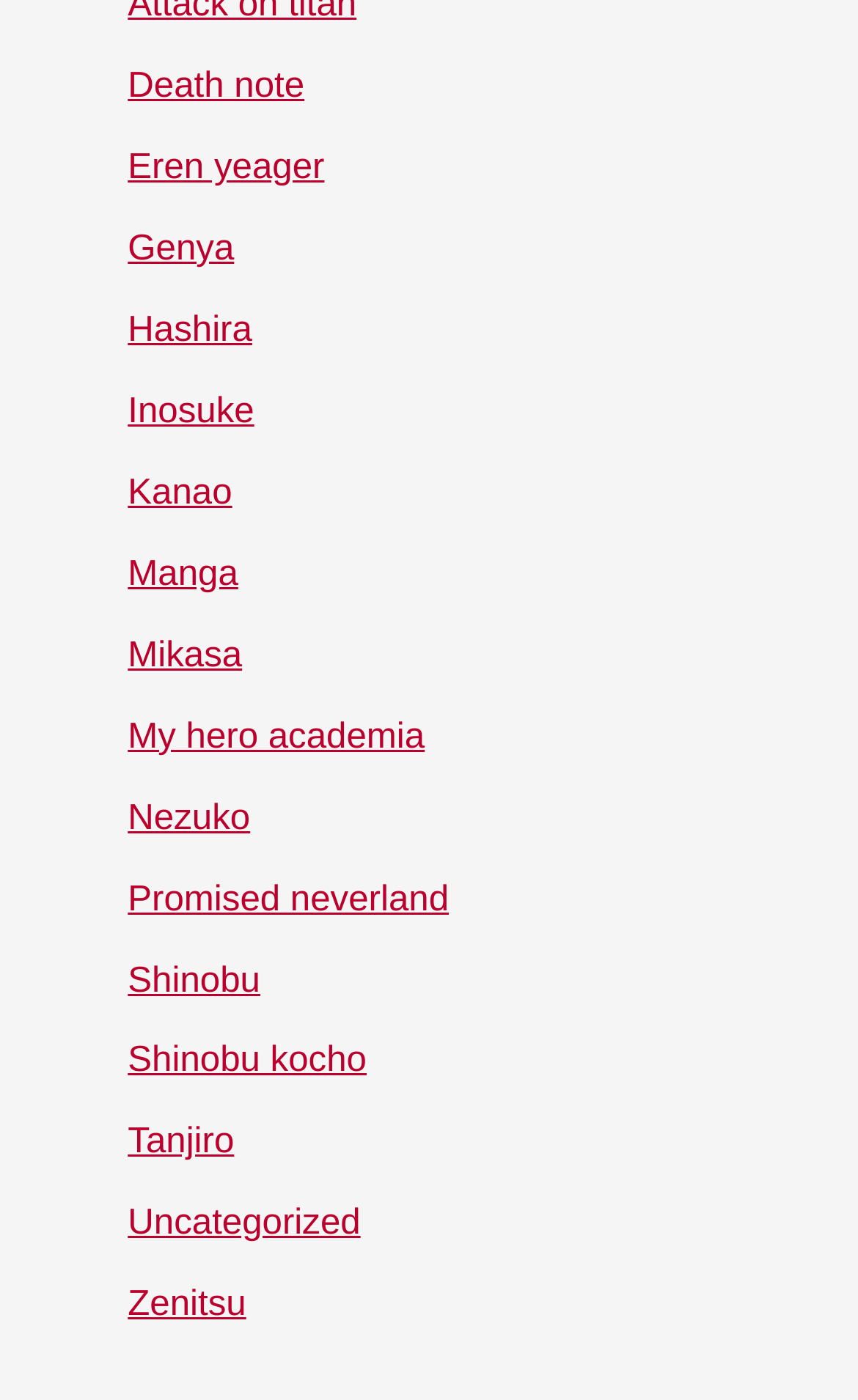Give a one-word or one-phrase response to the question: 
How many links are on the webpage?

15